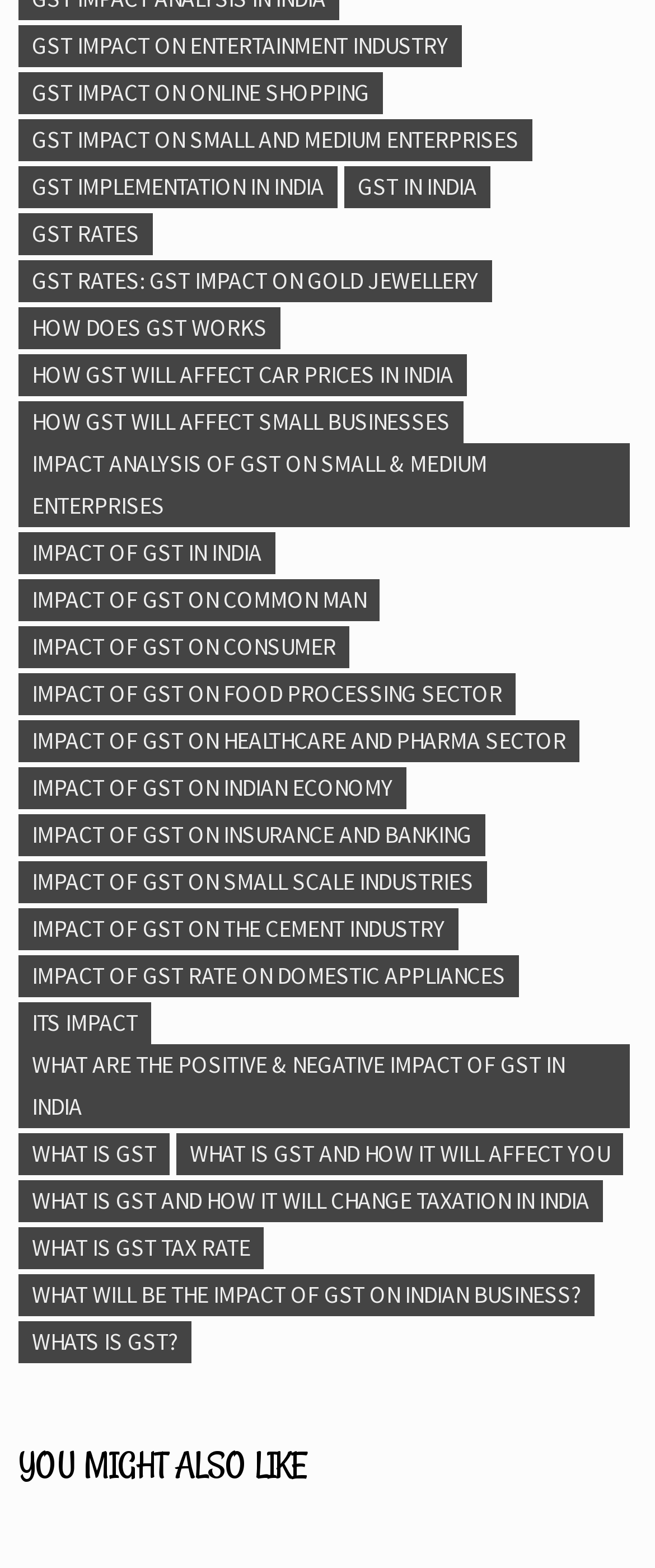Kindly determine the bounding box coordinates for the clickable area to achieve the given instruction: "Explore the impact of GST on small and medium enterprises".

[0.029, 0.076, 0.813, 0.103]